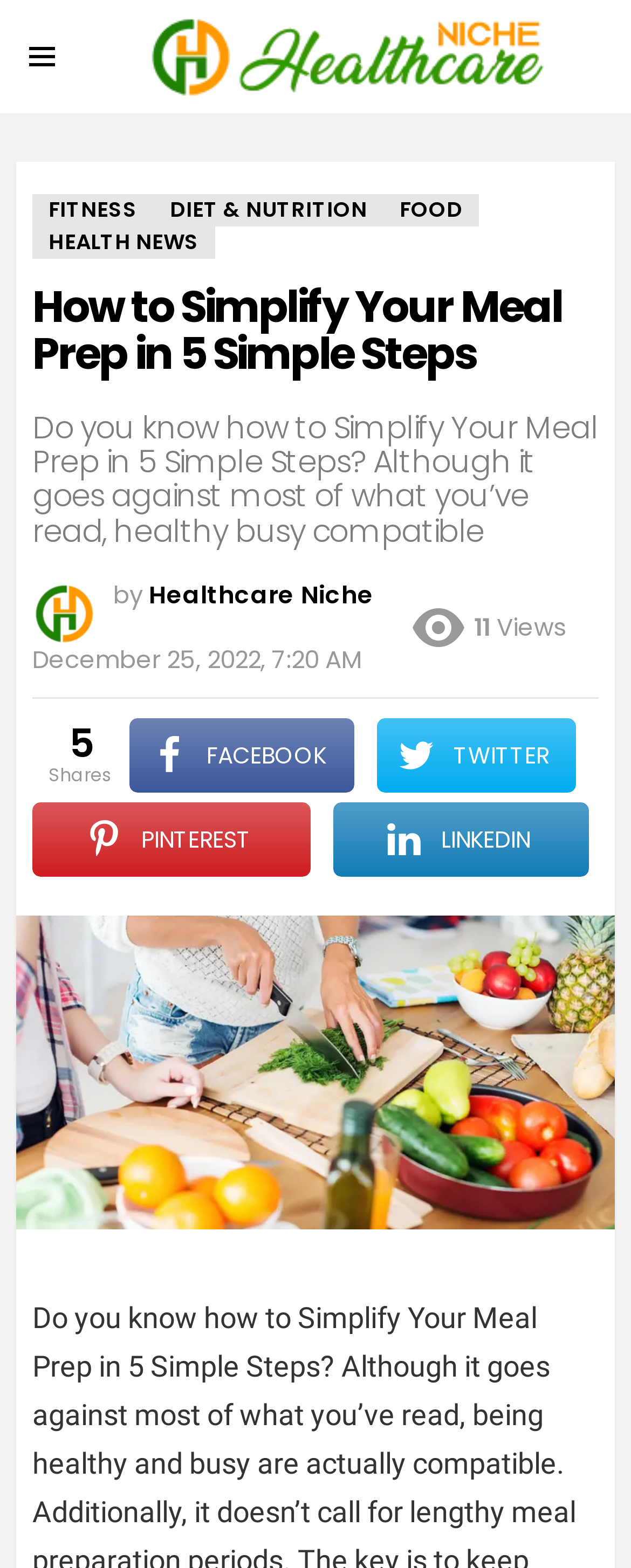Answer the question using only a single word or phrase: 
What is the category of the article?

Healthcare Niche